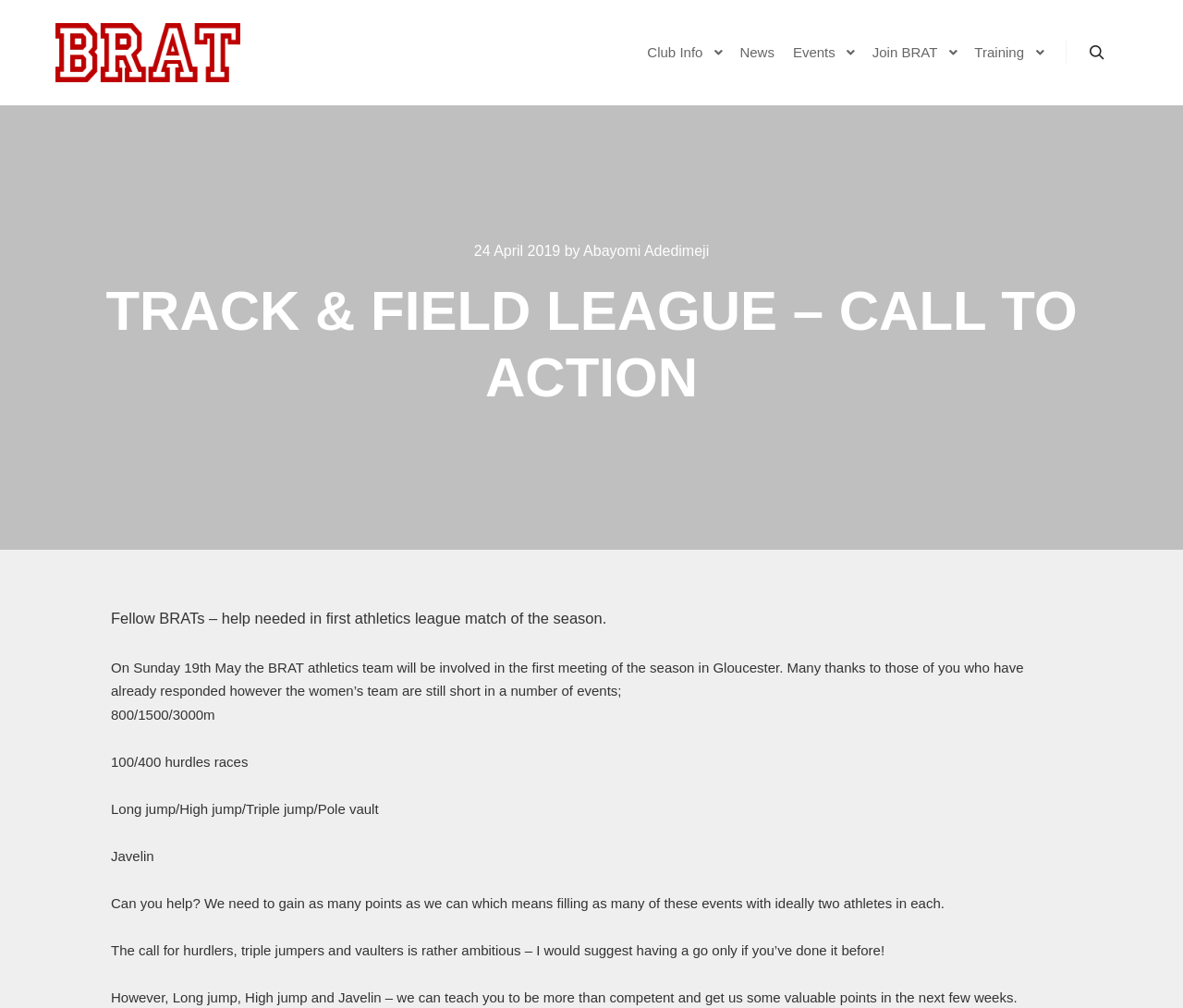Identify the bounding box of the UI element that matches this description: "Search".

[0.913, 0.04, 0.941, 0.064]